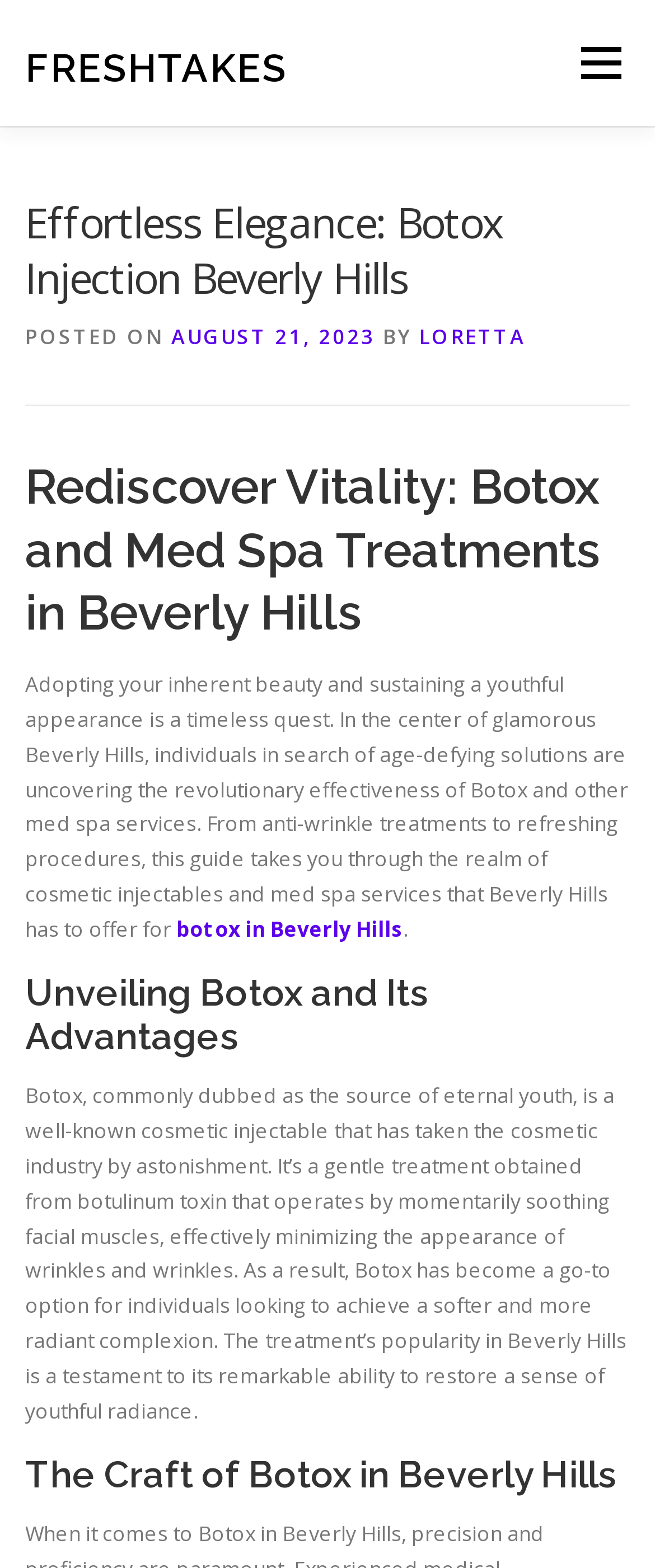Extract the bounding box of the UI element described as: "August 21, 2023".

[0.262, 0.206, 0.573, 0.224]